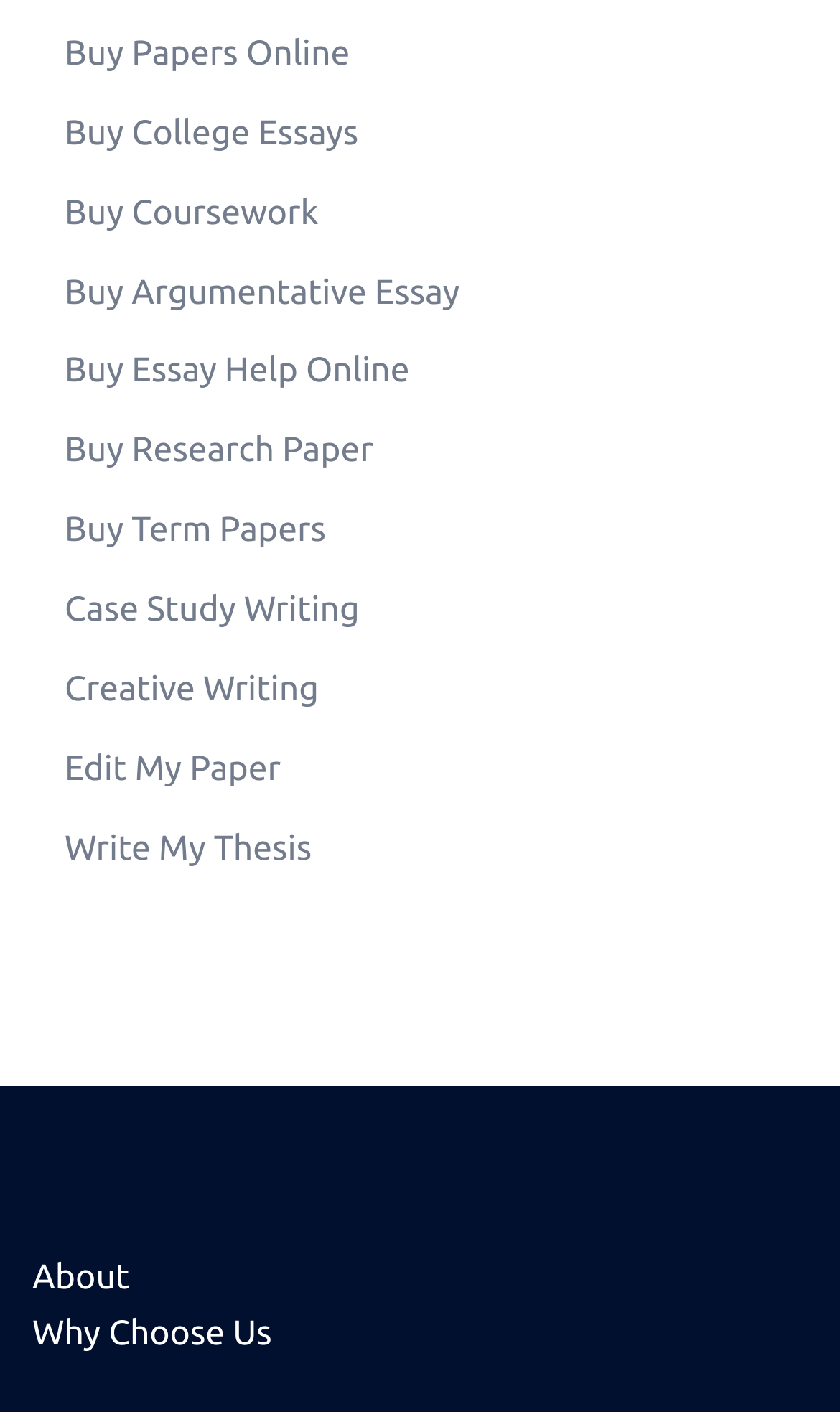Given the content of the image, can you provide a detailed answer to the question?
What is the purpose of the complementary section?

The complementary section contains two links, 'About' and 'Why Choose Us', which suggest that this section is used to provide additional information about the website and its services.